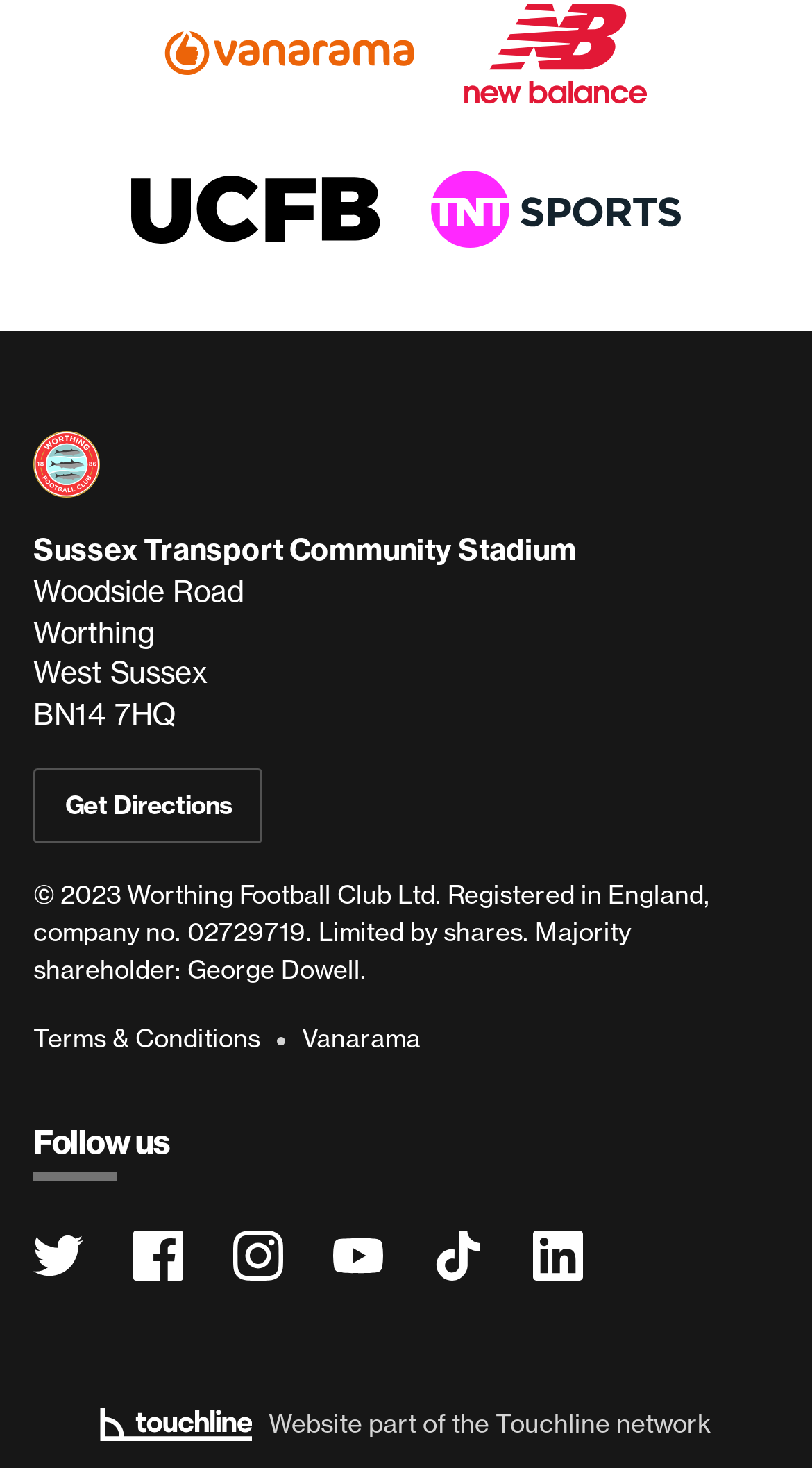Determine the bounding box coordinates of the element's region needed to click to follow the instruction: "View Website part of the Touchline network". Provide these coordinates as four float numbers between 0 and 1, formatted as [left, top, right, bottom].

[0.0, 0.94, 1.0, 0.999]